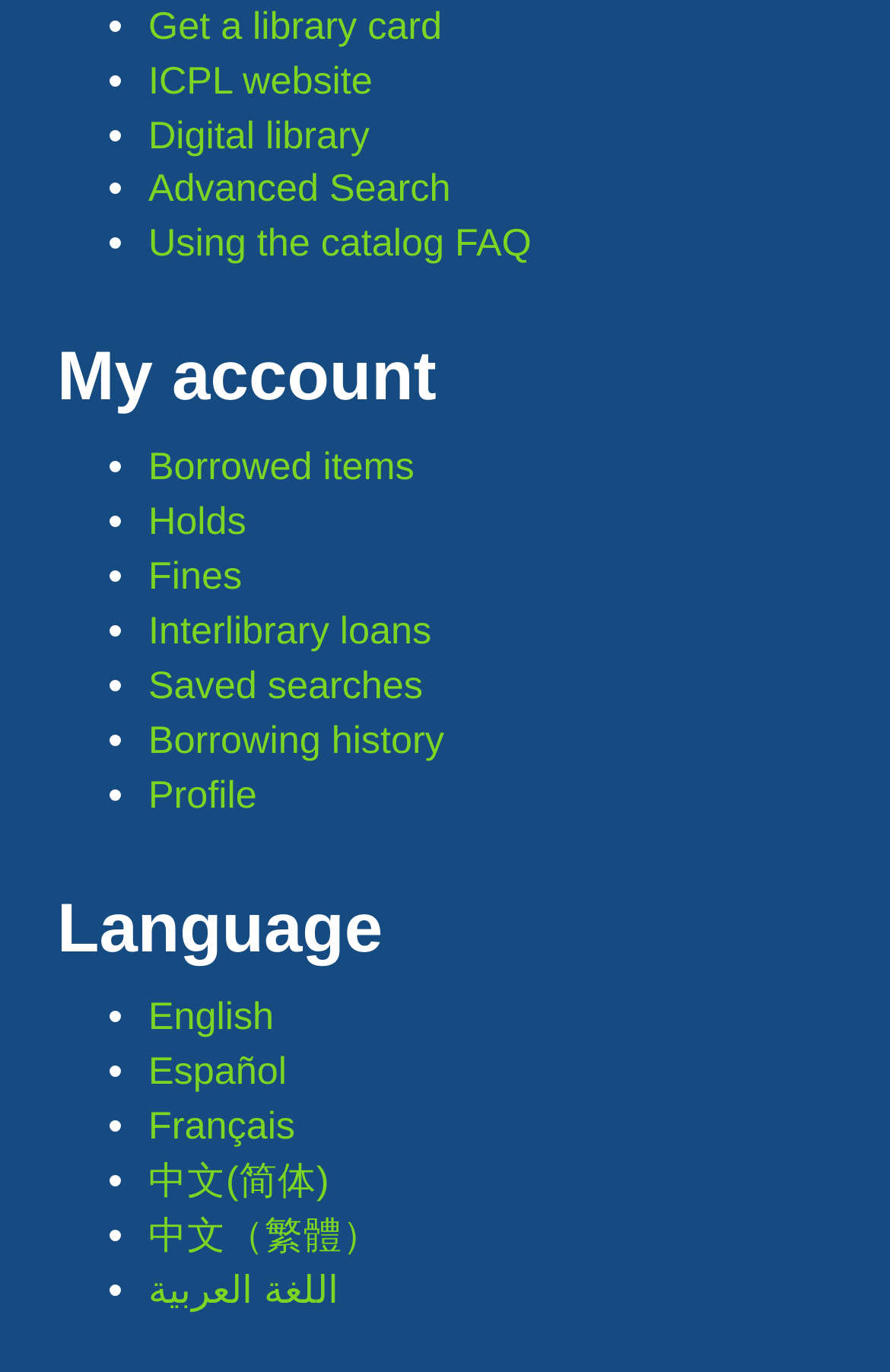Locate the UI element described by Advanced Search in the provided webpage screenshot. Return the bounding box coordinates in the format (top-left x, top-left y, bottom-right x, bottom-right y), ensuring all values are between 0 and 1.

[0.167, 0.122, 0.506, 0.154]